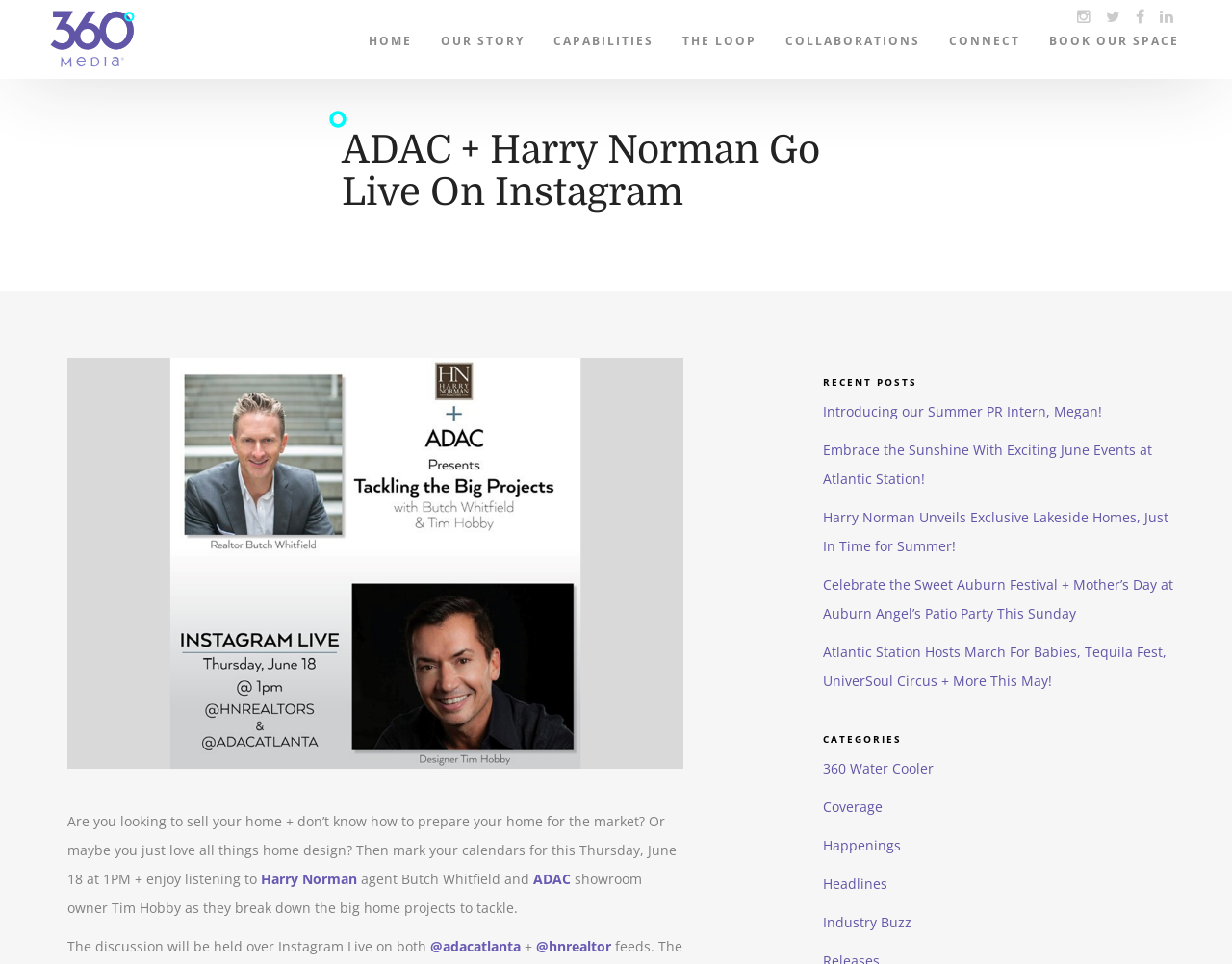What categories are available on the webpage?
Please provide a detailed answer to the question.

The categories can be found under the 'CATEGORIES' heading, which lists five different categories: '360 Water Cooler', 'Coverage', 'Happenings', 'Headlines', and 'Industry Buzz'.